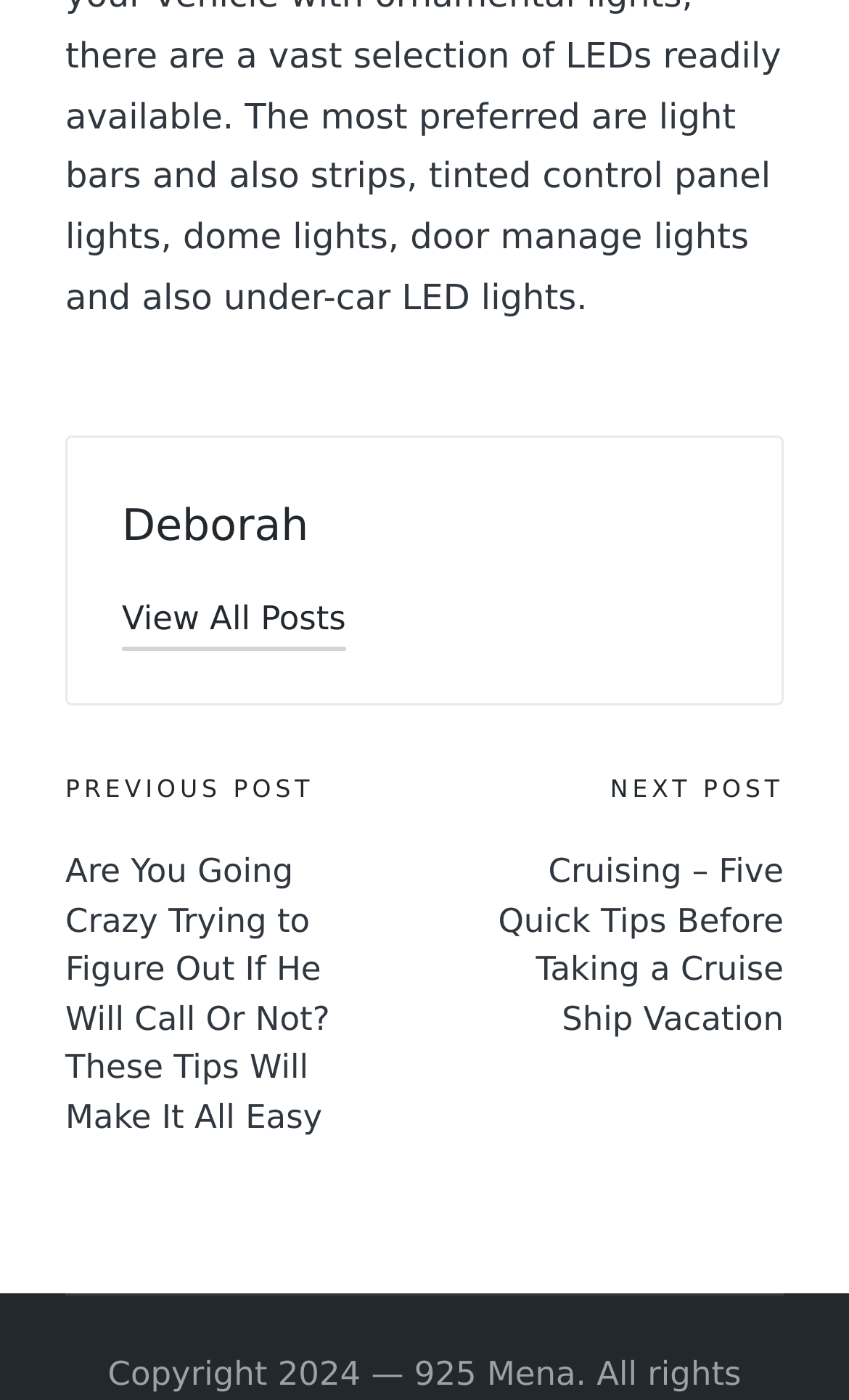How many posts are there to navigate?
Analyze the image and provide a thorough answer to the question.

There are two posts to navigate, as indicated by the 'PREVIOUS POST' and 'NEXT POST' headings, each with a corresponding link to a post.